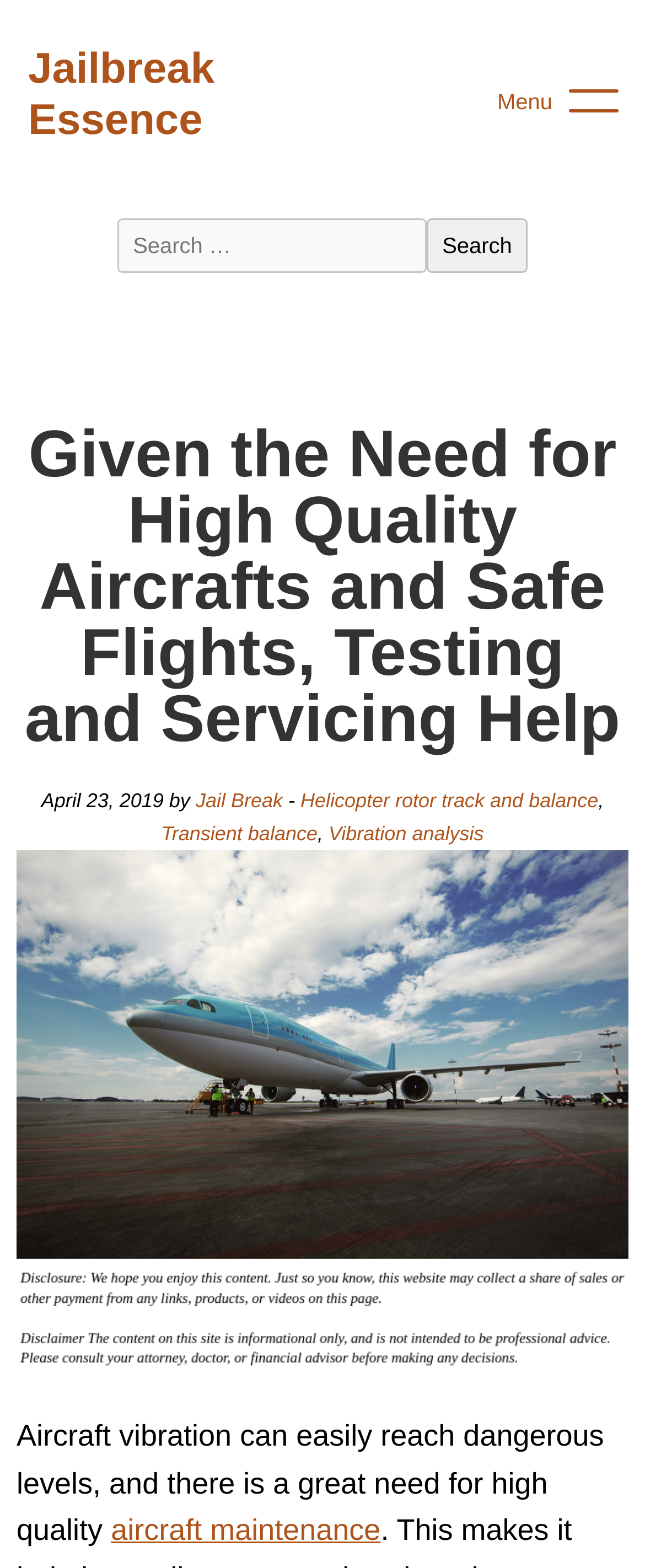Specify the bounding box coordinates of the area that needs to be clicked to achieve the following instruction: "Click the 'Menu' button".

[0.756, 0.056, 0.974, 0.074]